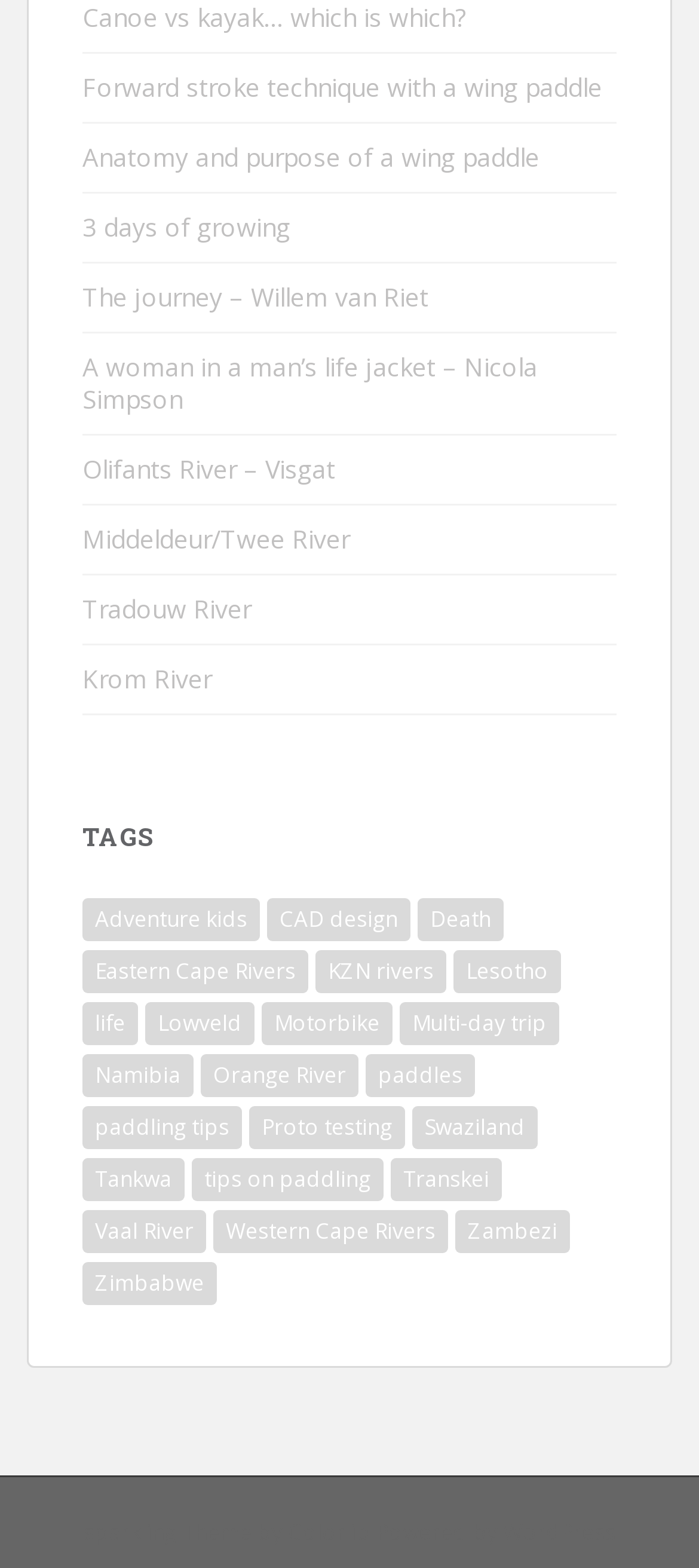What is the name of the theme used in this website?
From the screenshot, supply a one-word or short-phrase answer.

Sparkling Theme